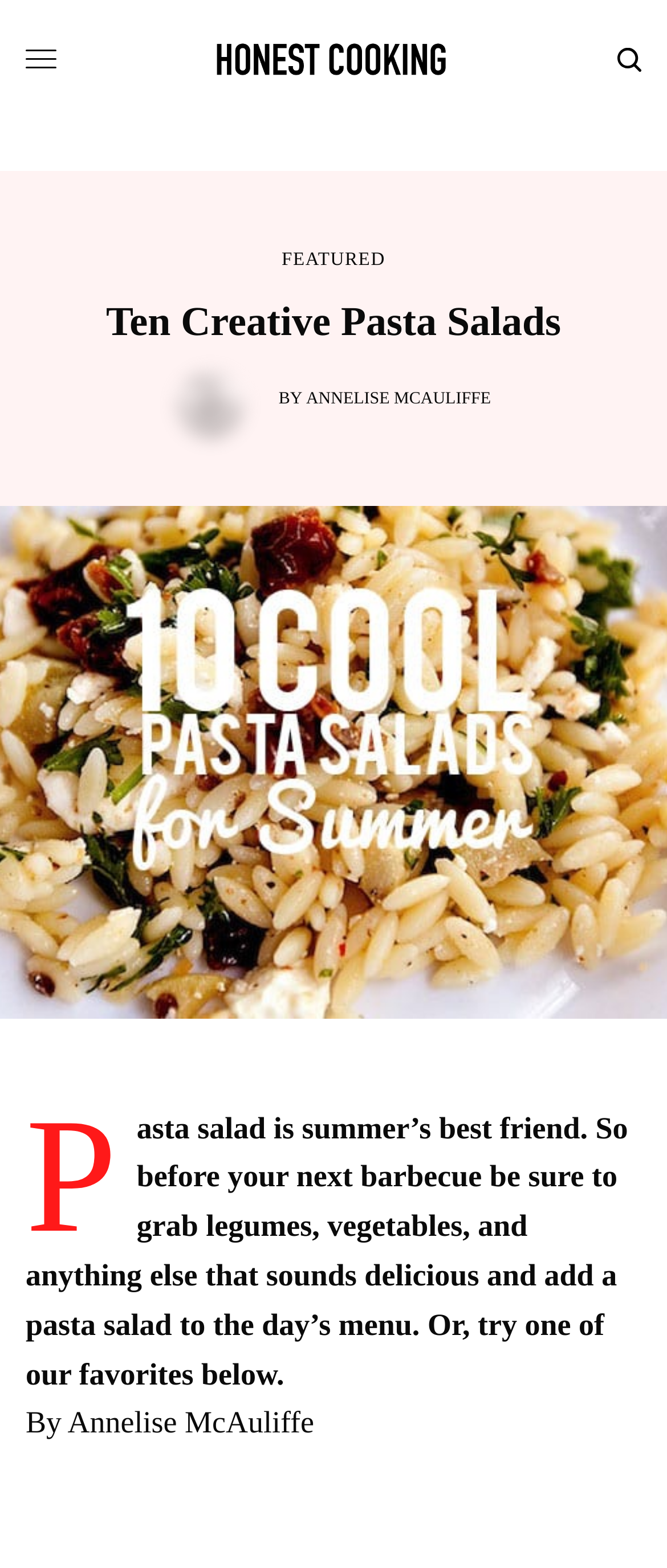Please answer the following question using a single word or phrase: What is the tone of the article?

Informative